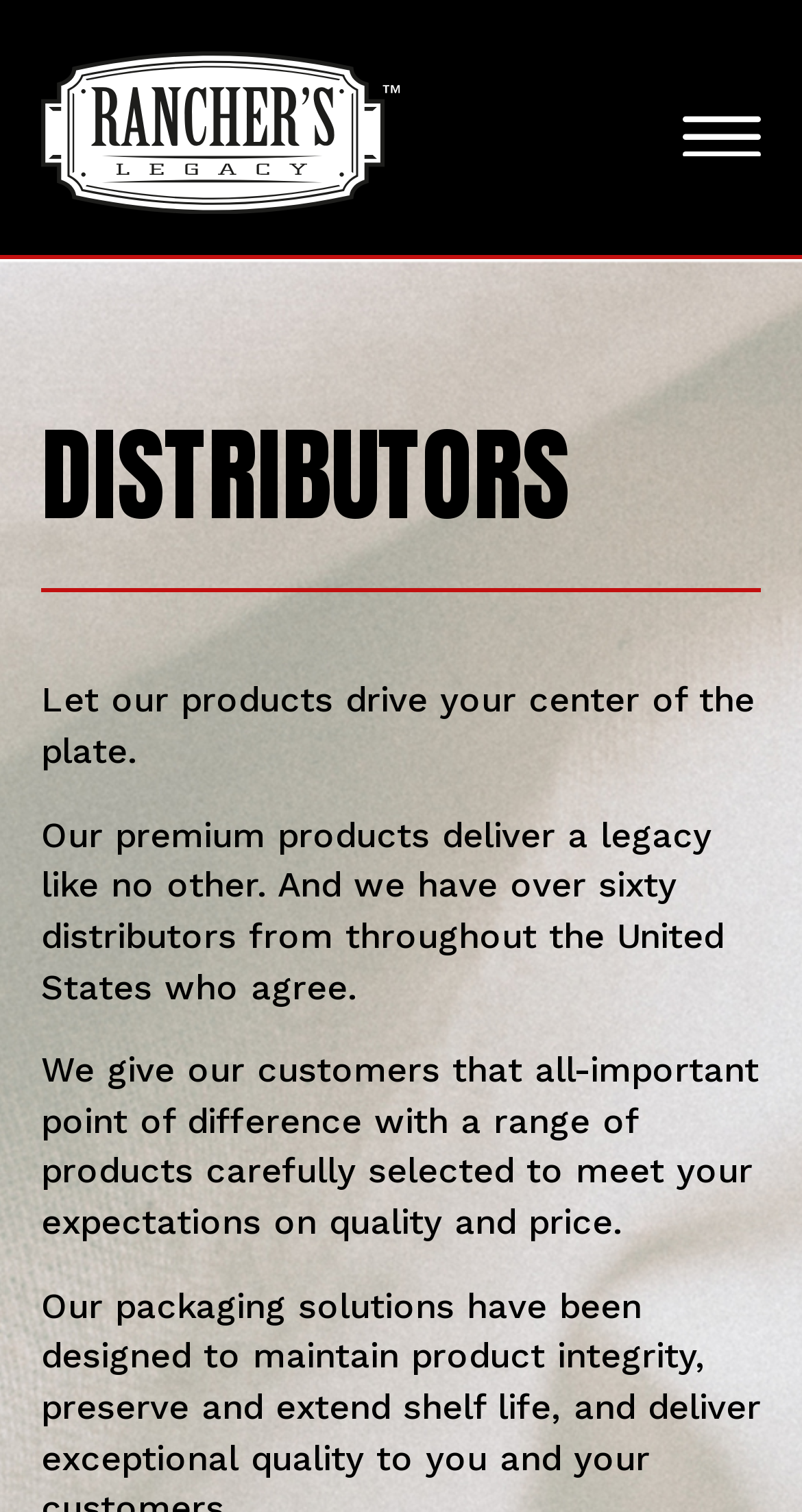Please identify the bounding box coordinates for the region that you need to click to follow this instruction: "contact us through the link".

[0.051, 0.73, 0.277, 0.767]